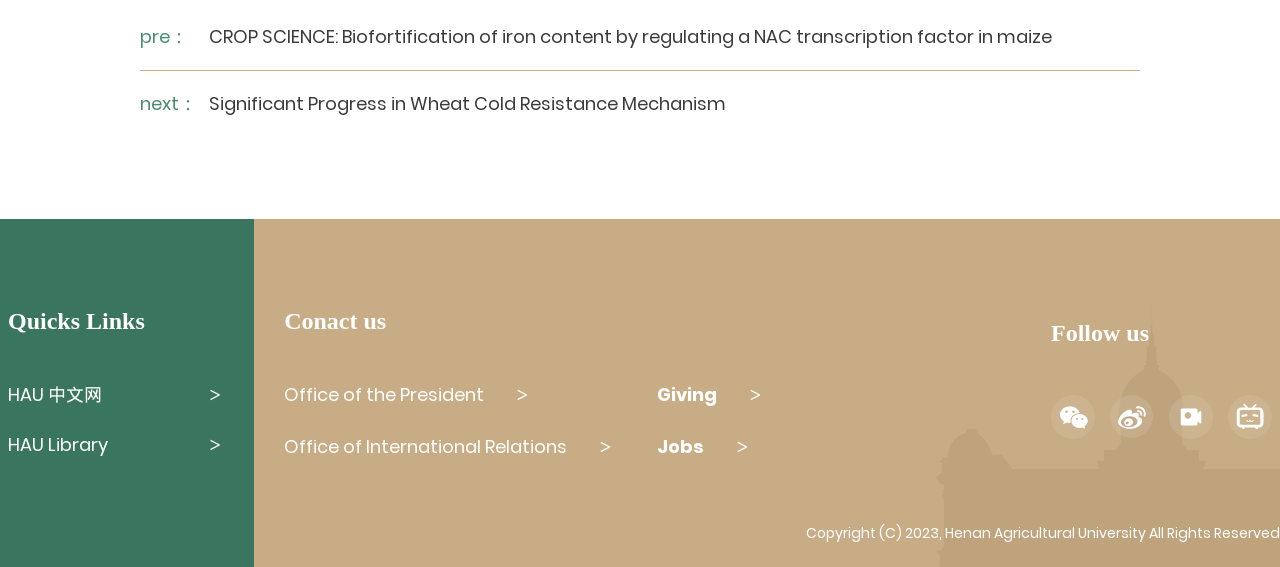How many social media links are there?
Please give a well-detailed answer to the question.

I counted the number of links under the 'Follow us' heading, which are four social media links represented by icons.